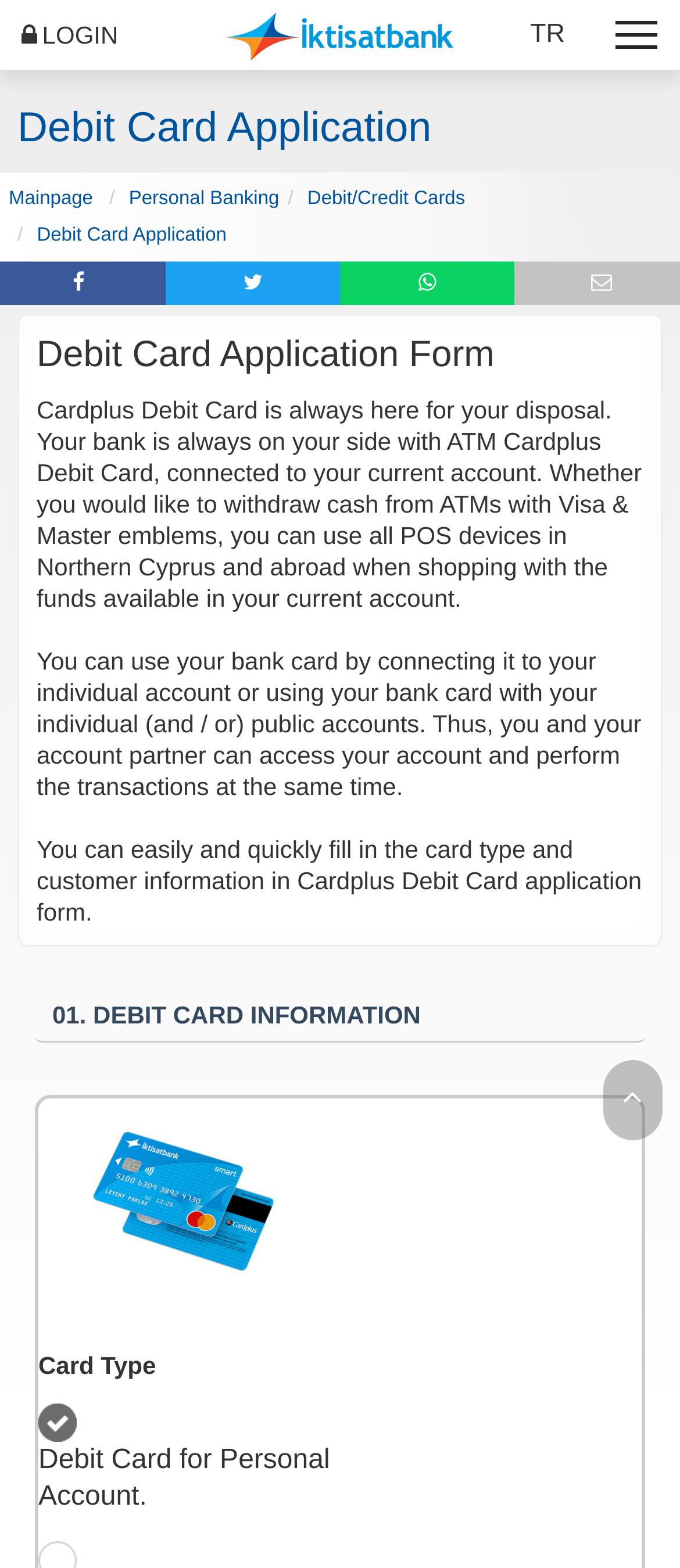Identify the bounding box of the HTML element described here: "parent_node: LOGIN". Provide the coordinates as four float numbers between 0 and 1: [left, top, right, bottom].

[0.887, 0.676, 0.974, 0.727]